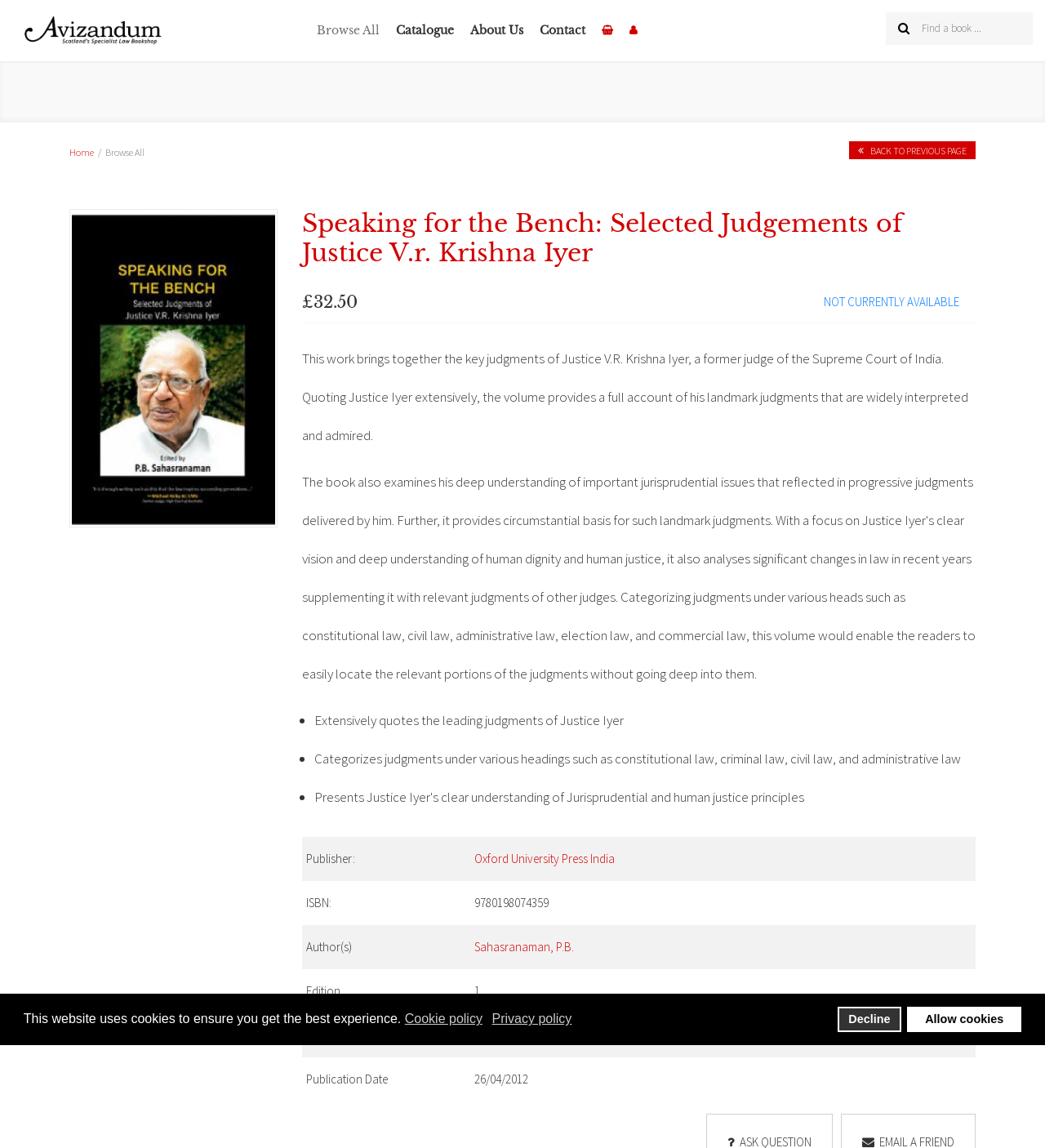Find the bounding box coordinates for the element that must be clicked to complete the instruction: "Search for a book". The coordinates should be four float numbers between 0 and 1, indicated as [left, top, right, bottom].

[0.877, 0.016, 0.974, 0.034]